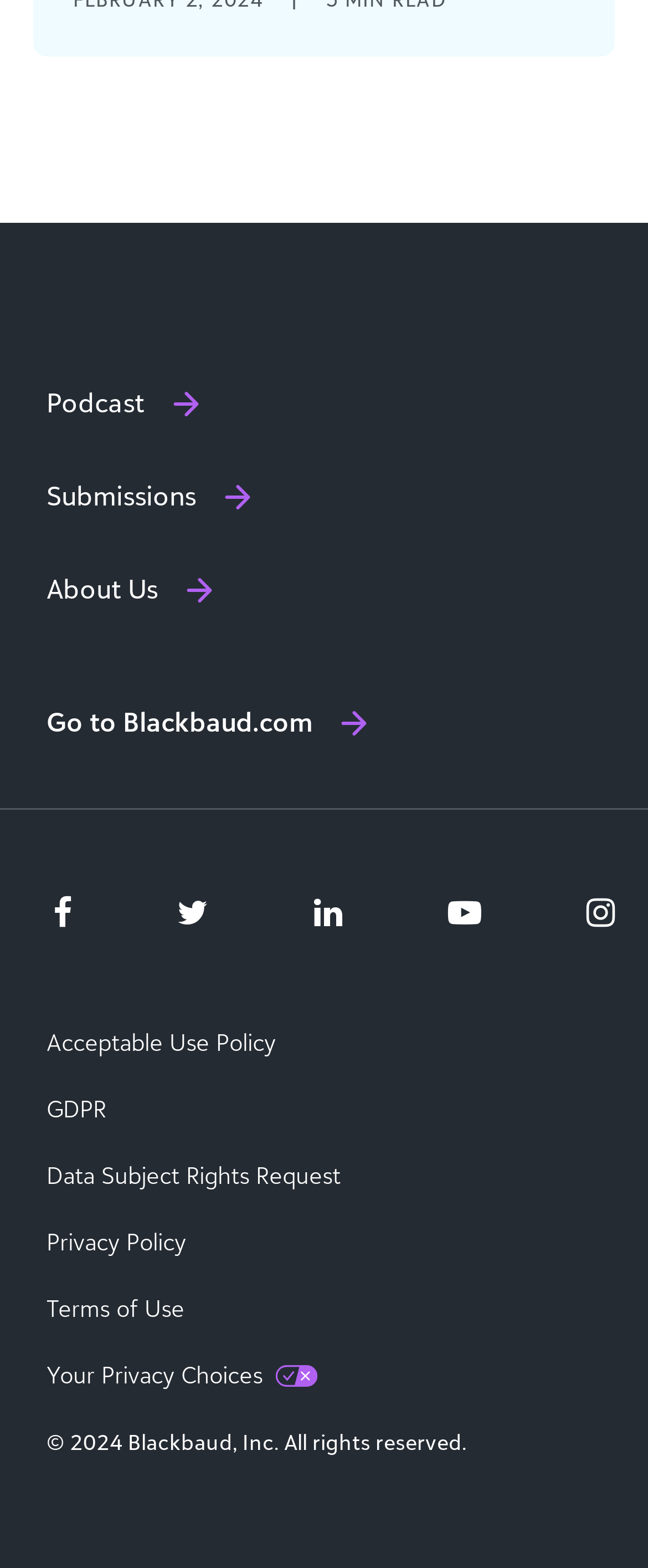How many social media links are there?
Give a detailed and exhaustive answer to the question.

I counted the number of social media links by looking at the links with OCR text '', '', '', '', and '', which are commonly used icons for social media platforms.